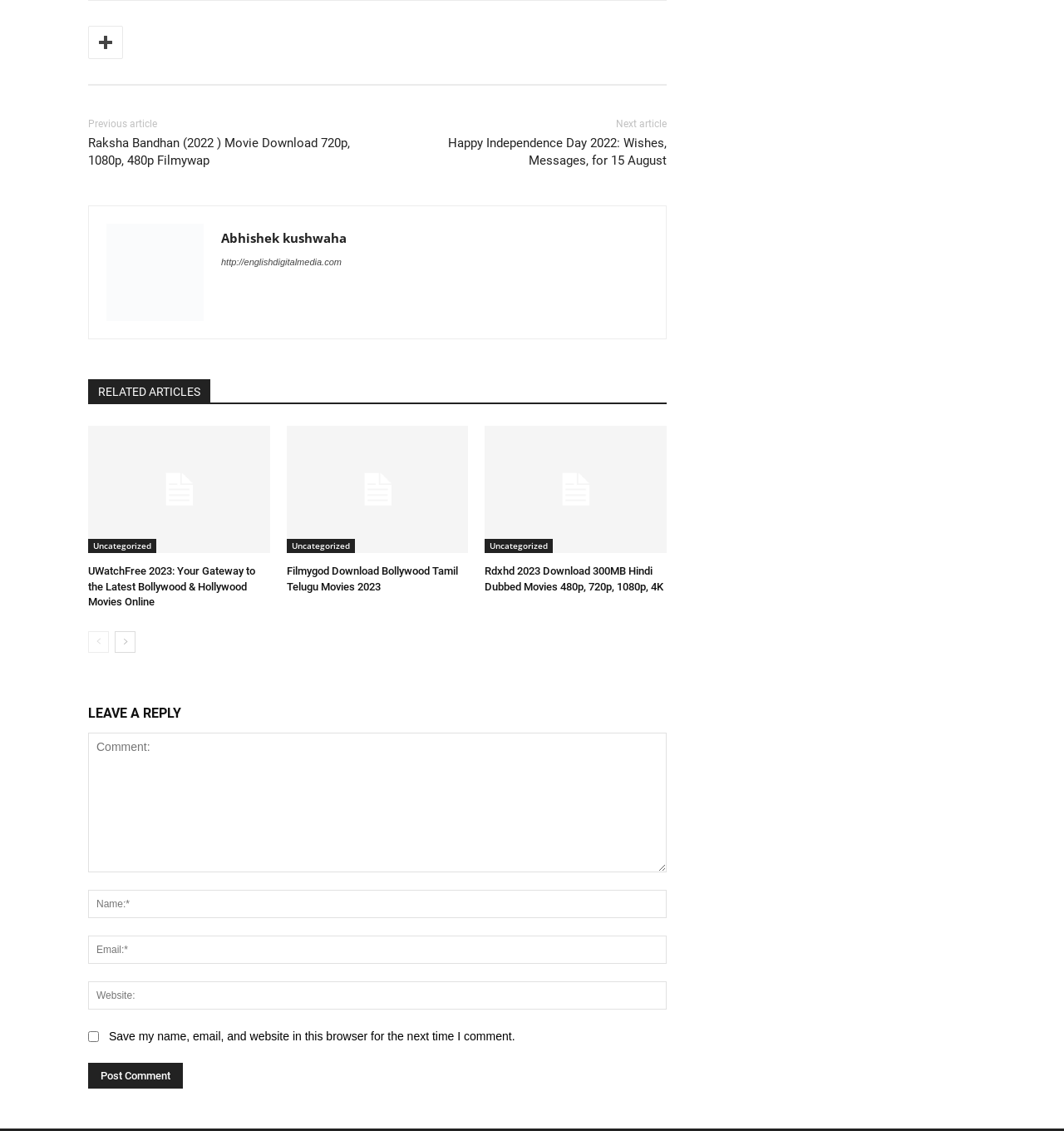What is the author's name of the webpage?
Please use the image to provide a one-word or short phrase answer.

Abhishek kushwaha